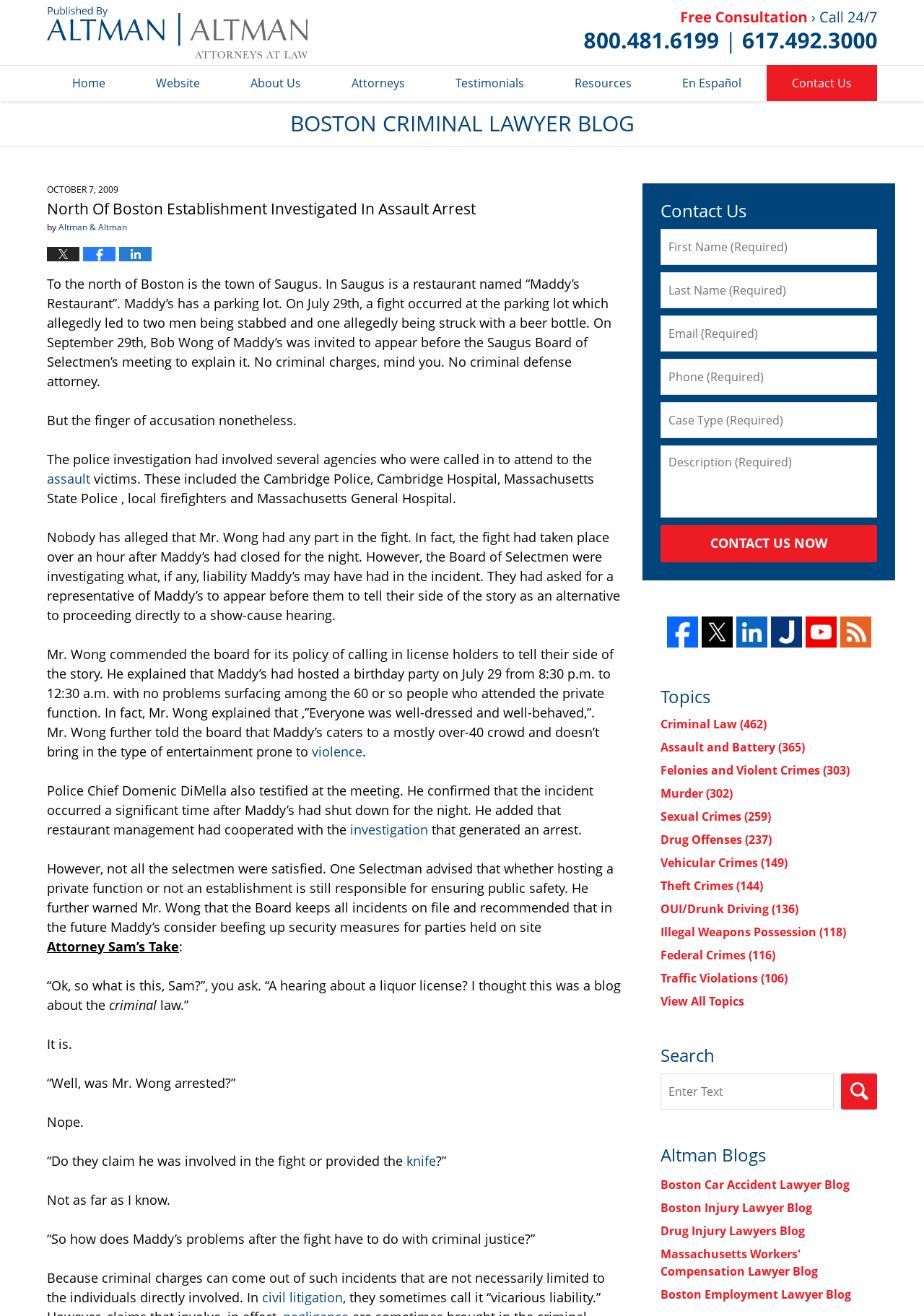Find the bounding box coordinates for the UI element that matches this description: "alt="Share on Facebook"".

[0.09, 0.187, 0.125, 0.198]